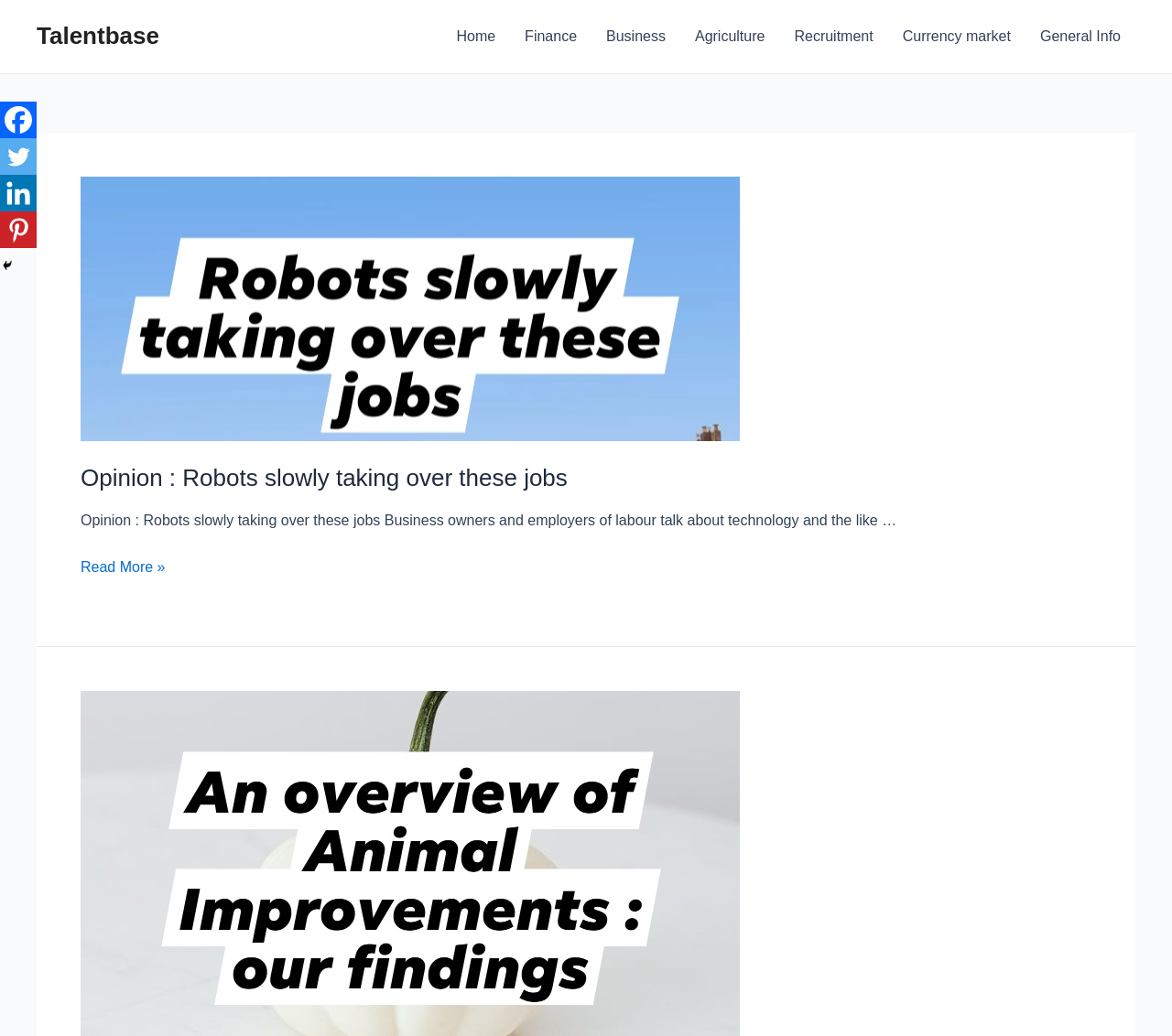Could you determine the bounding box coordinates of the clickable element to complete the instruction: "Read more about Robots slowly taking over these jobs"? Provide the coordinates as four float numbers between 0 and 1, i.e., [left, top, right, bottom].

[0.069, 0.54, 0.141, 0.555]